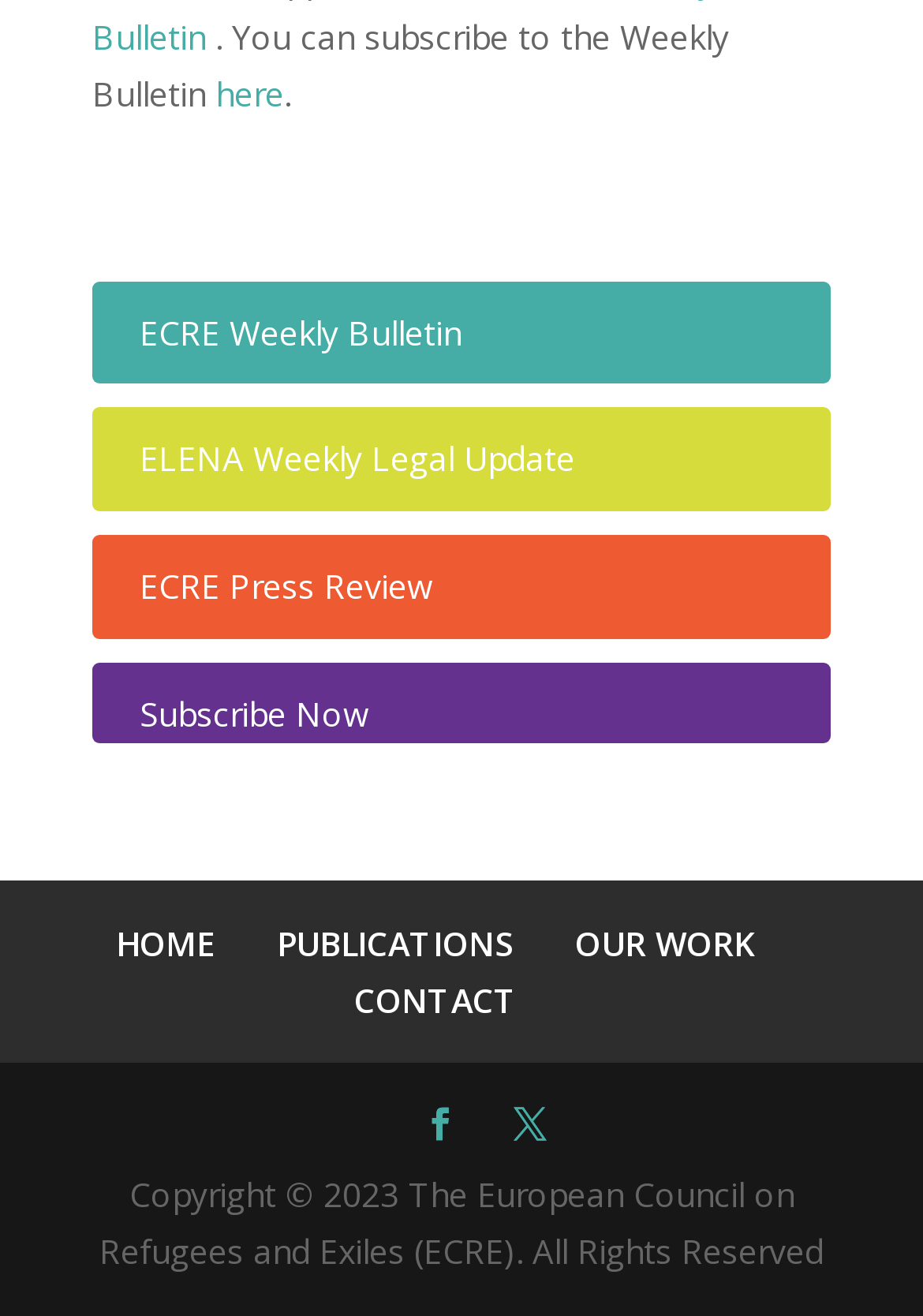How many links are there in the footer section?
Using the image provided, answer with just one word or phrase.

5